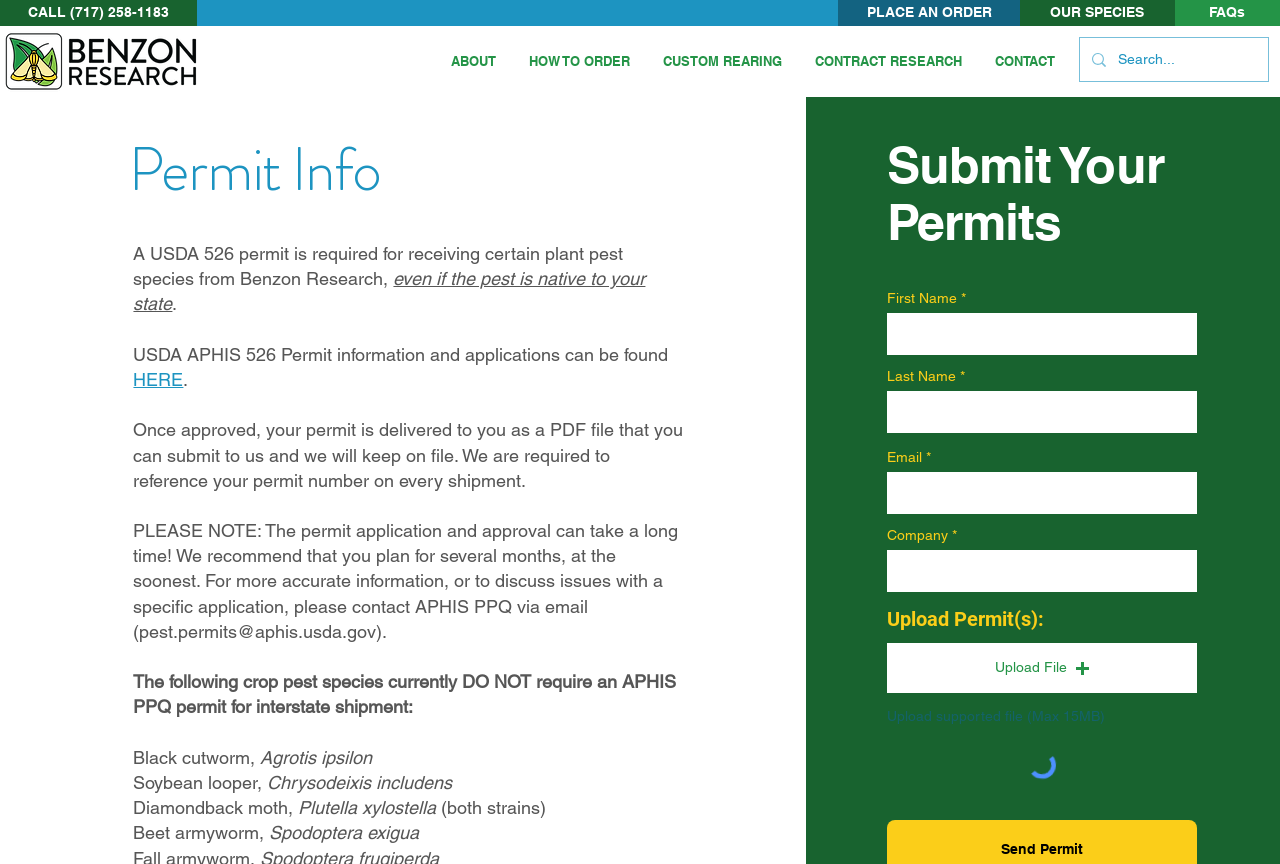Please find the bounding box coordinates of the element that needs to be clicked to perform the following instruction: "Upload a permit file". The bounding box coordinates should be four float numbers between 0 and 1, represented as [left, top, right, bottom].

[0.693, 0.744, 0.935, 0.803]